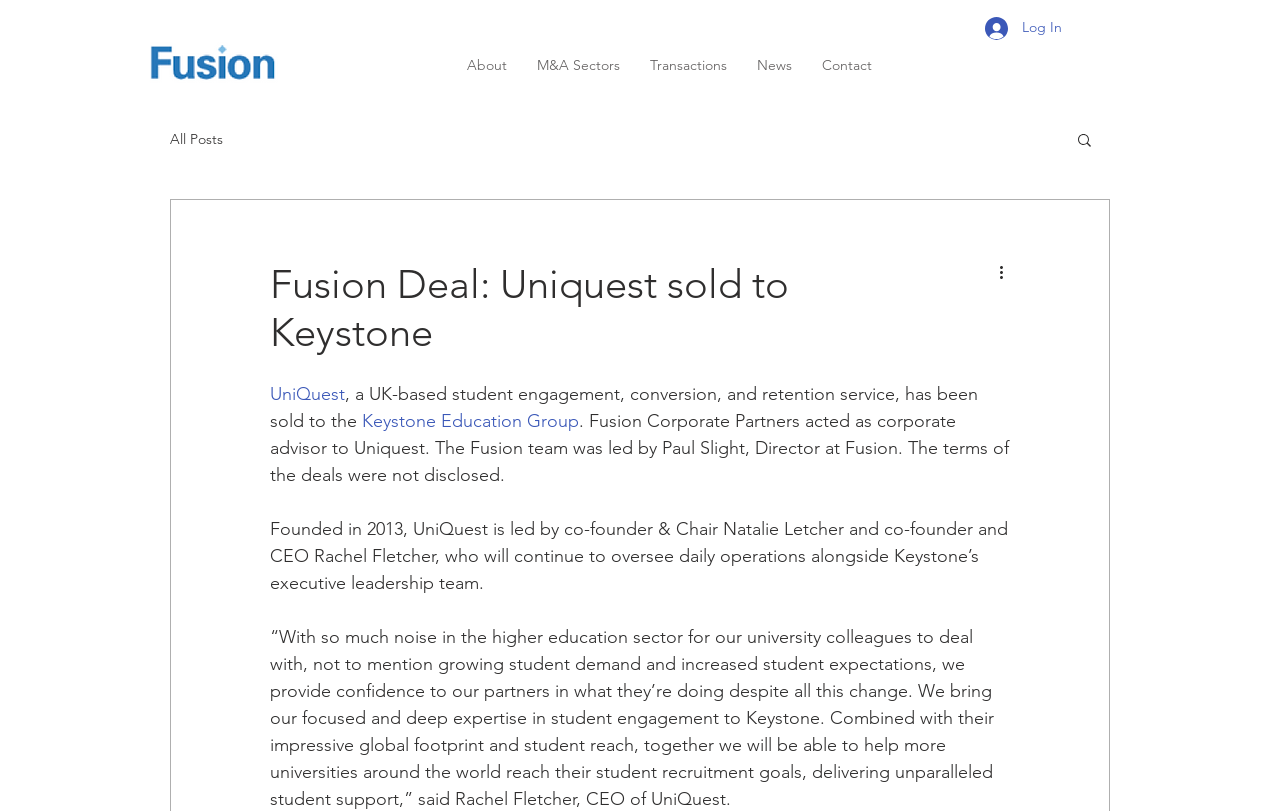Generate a comprehensive description of the webpage content.

The webpage appears to be a news article or a press release about a business deal. At the top left, there is a link, and to the right of it, a "Log In" button with a small image beside it. Below these elements, there is a navigation menu with links to "About", "M&A Sectors", "Transactions", "News", and "Contact". 

To the right of the navigation menu, there is another navigation menu labeled "blog" with a link to "All Posts". Below this, there is a "Search" button with a small image beside it. 

The main content of the webpage is a news article with a heading "Fusion Deal: Uniquest sold to Keystone". The article starts with a link to "UniQuest", followed by a description of the company and the deal. There are also links to "Keystone Education Group" and mentions of the people involved in the deal. The article continues with quotes from the CEO of UniQuest, Rachel Fletcher, discussing the benefits of the deal.

At the top right, there is a button "More actions" with a small image beside it, but it is not clear what actions it provides.